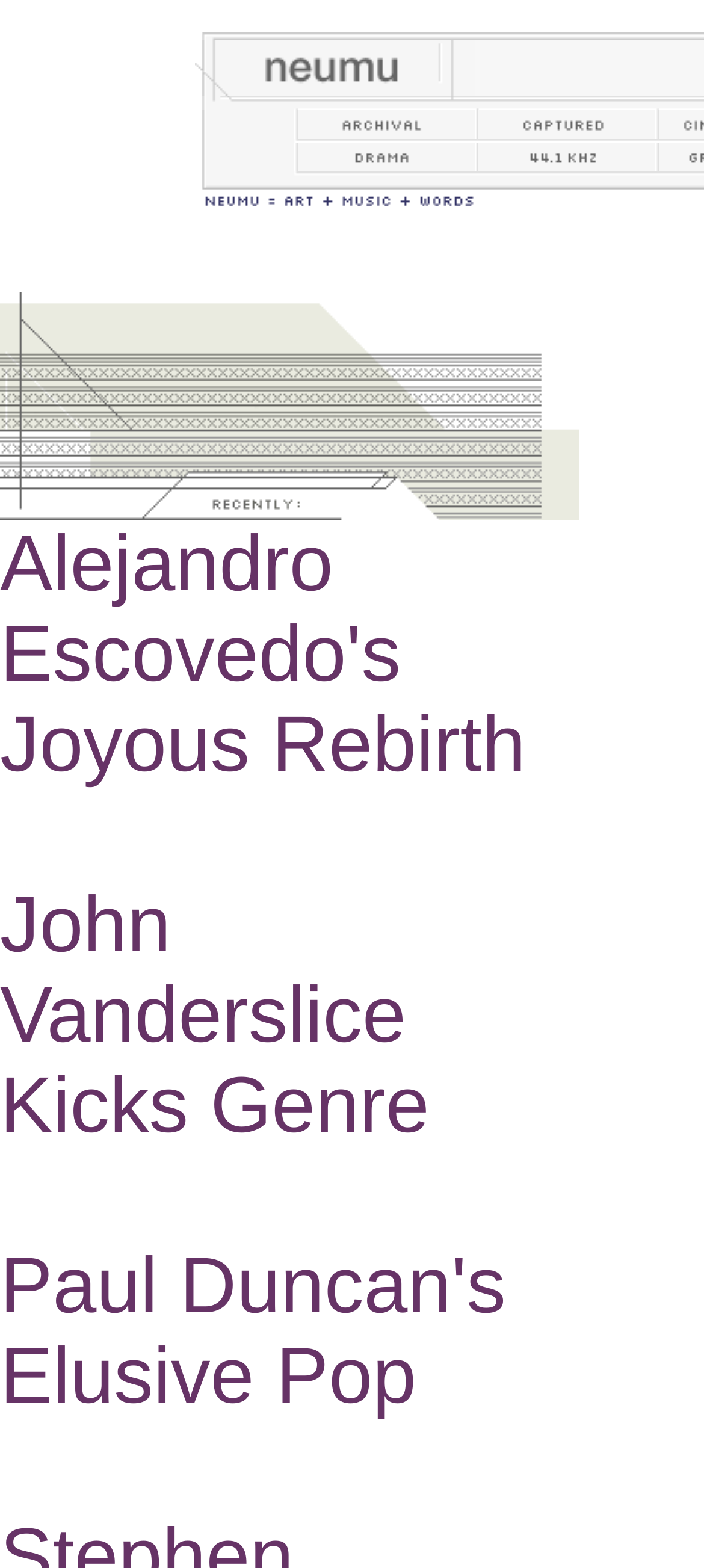Locate the UI element described by French Kicks Complete 'Two Thousand' in the provided webpage screenshot. Return the bounding box coordinates in the format (top-left x, top-left y, bottom-right x, bottom-right y), ensuring all values are between 0 and 1.

[0.051, 0.58, 0.475, 0.62]